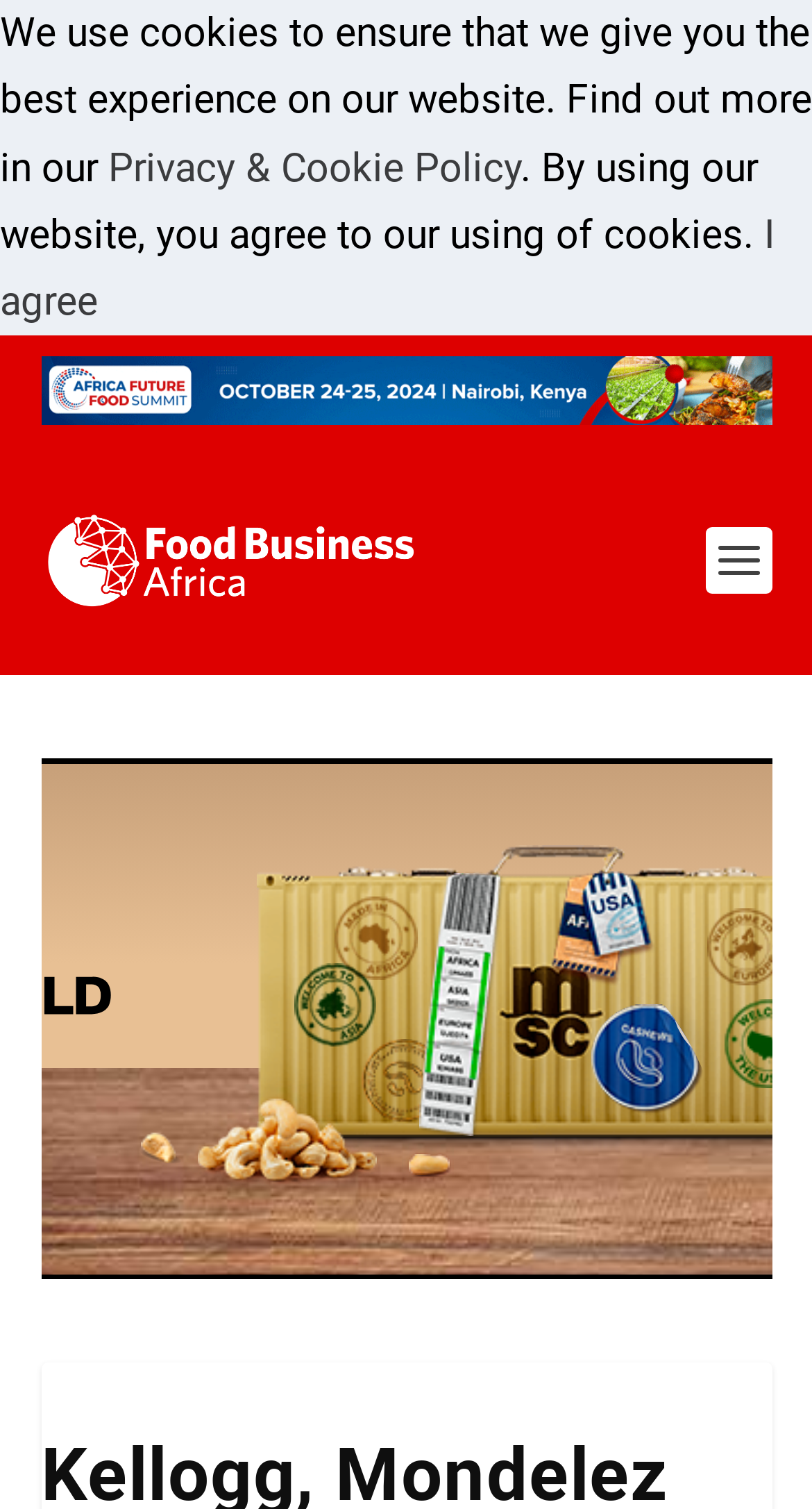How many image elements are there on the webpage?
Answer the question based on the image using a single word or a brief phrase.

2